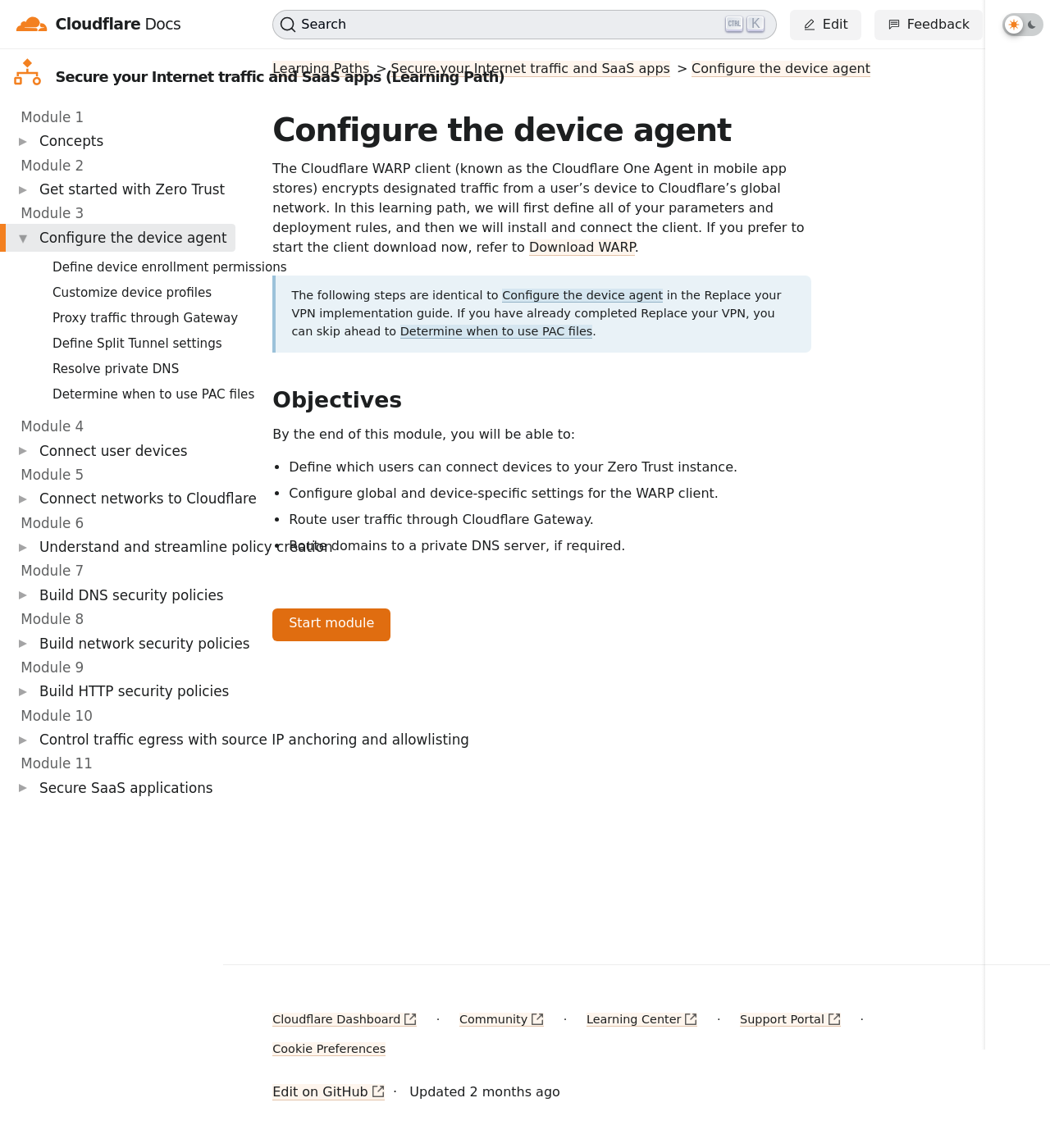Please specify the bounding box coordinates for the clickable region that will help you carry out the instruction: "add your site".

None